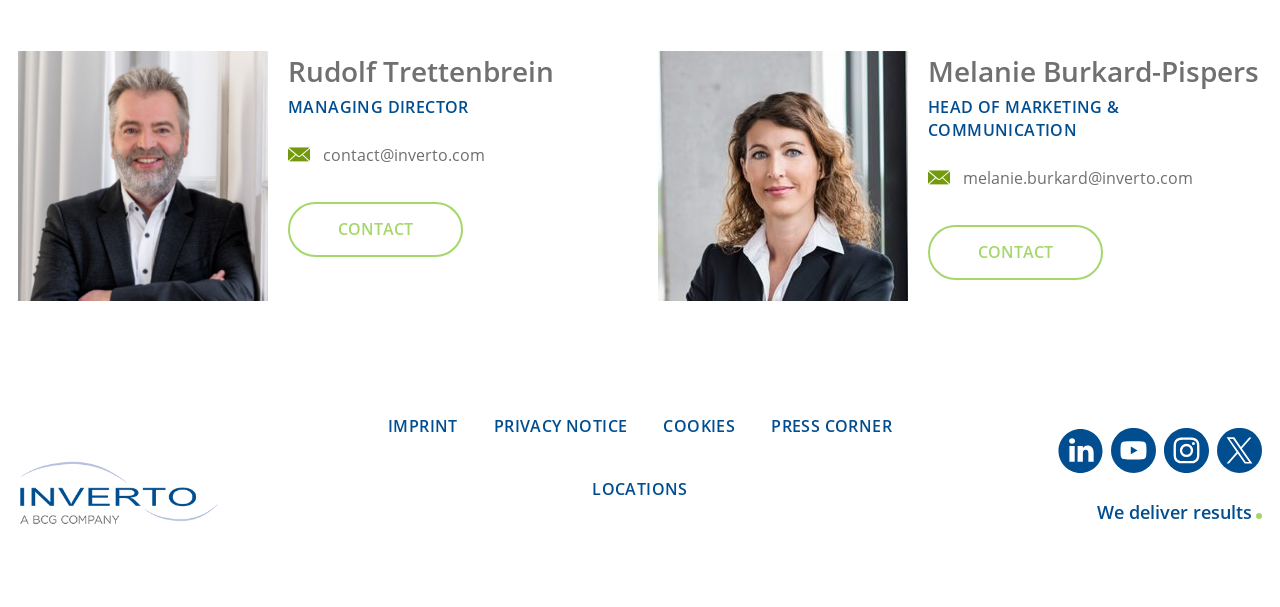Please find the bounding box coordinates of the element that you should click to achieve the following instruction: "View Melanie Burkard-Pispers' contact information". The coordinates should be presented as four float numbers between 0 and 1: [left, top, right, bottom].

[0.725, 0.274, 0.986, 0.313]